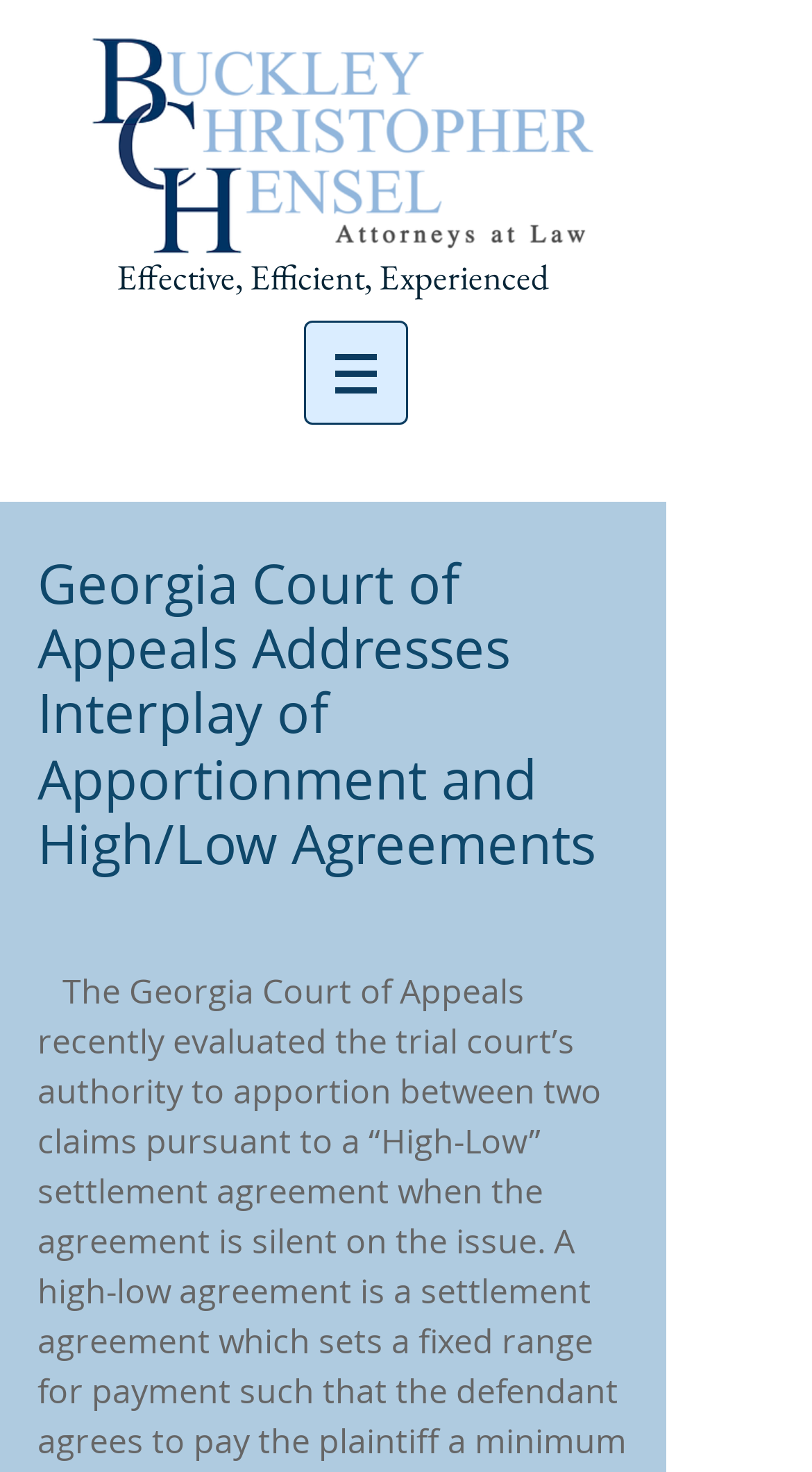How many images are there on the webpage?
Using the information from the image, give a concise answer in one word or a short phrase.

3